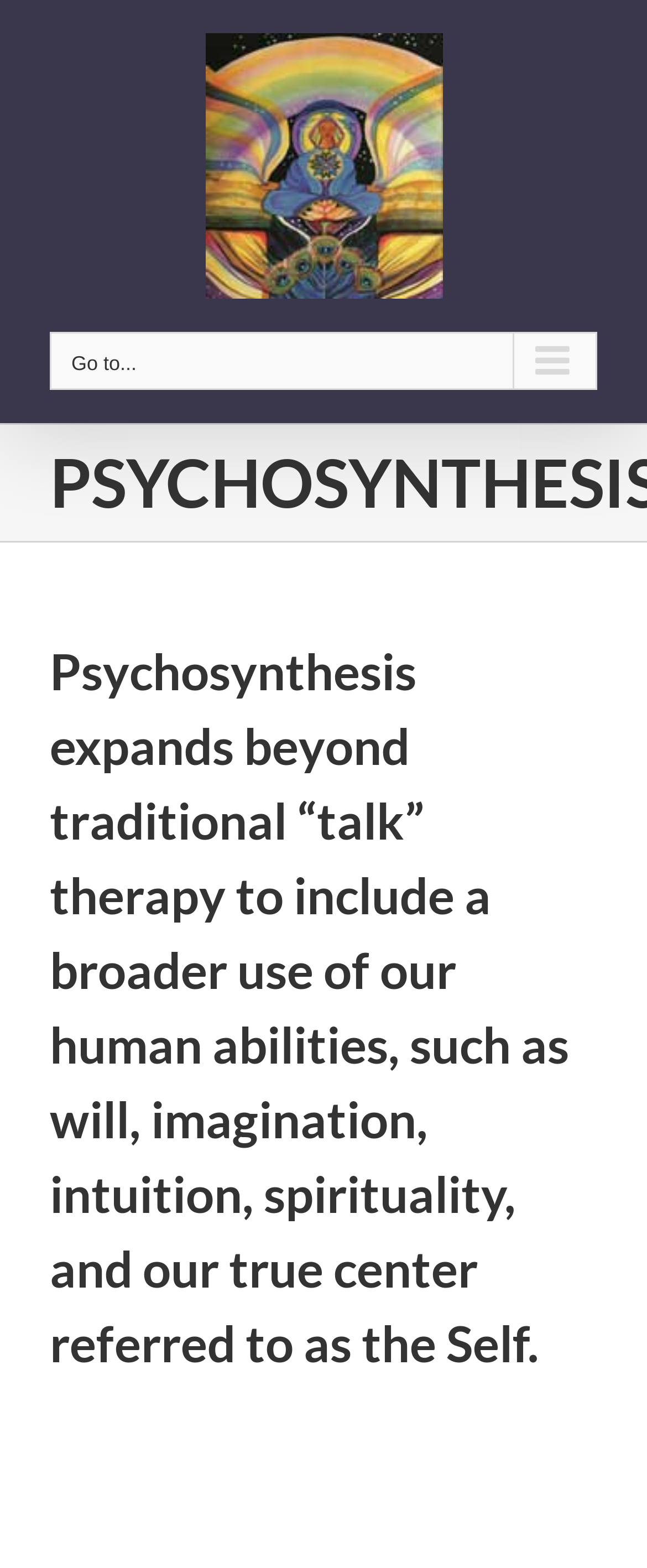What is the logo of the website?
Answer the question in a detailed and comprehensive manner.

The logo of the website is located at the top left corner of the webpage, and it is an image with the text 'Twelve Songs of the Soul Logo'.